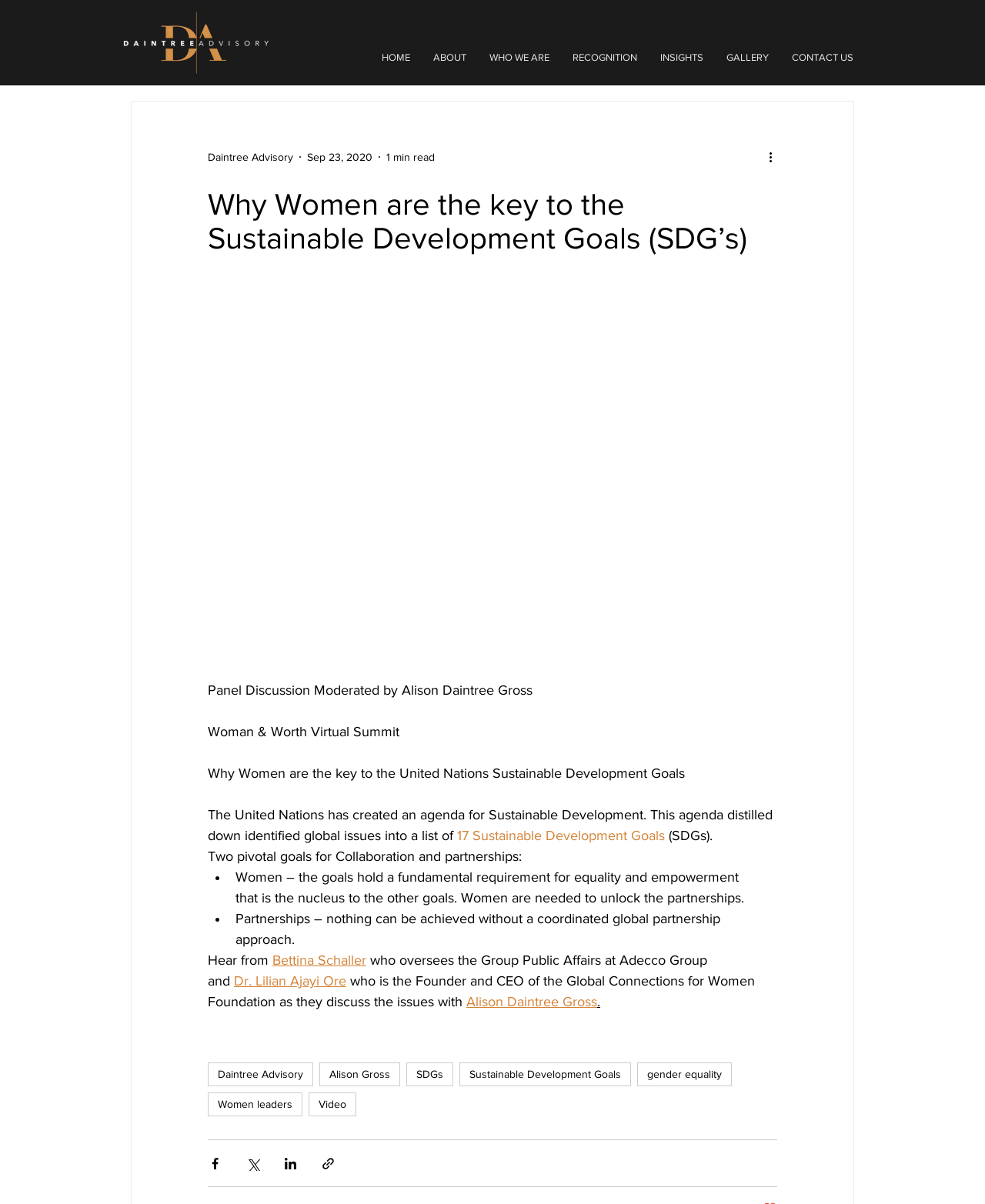How many links are present in the navigation section?
Can you provide an in-depth and detailed response to the question?

The navigation section contains links to 'HOME', 'ABOUT', 'WHO WE ARE', 'RECOGNITION', 'INSIGHTS', 'GALLERY', and 'CONTACT US', which makes a total of 7 links.